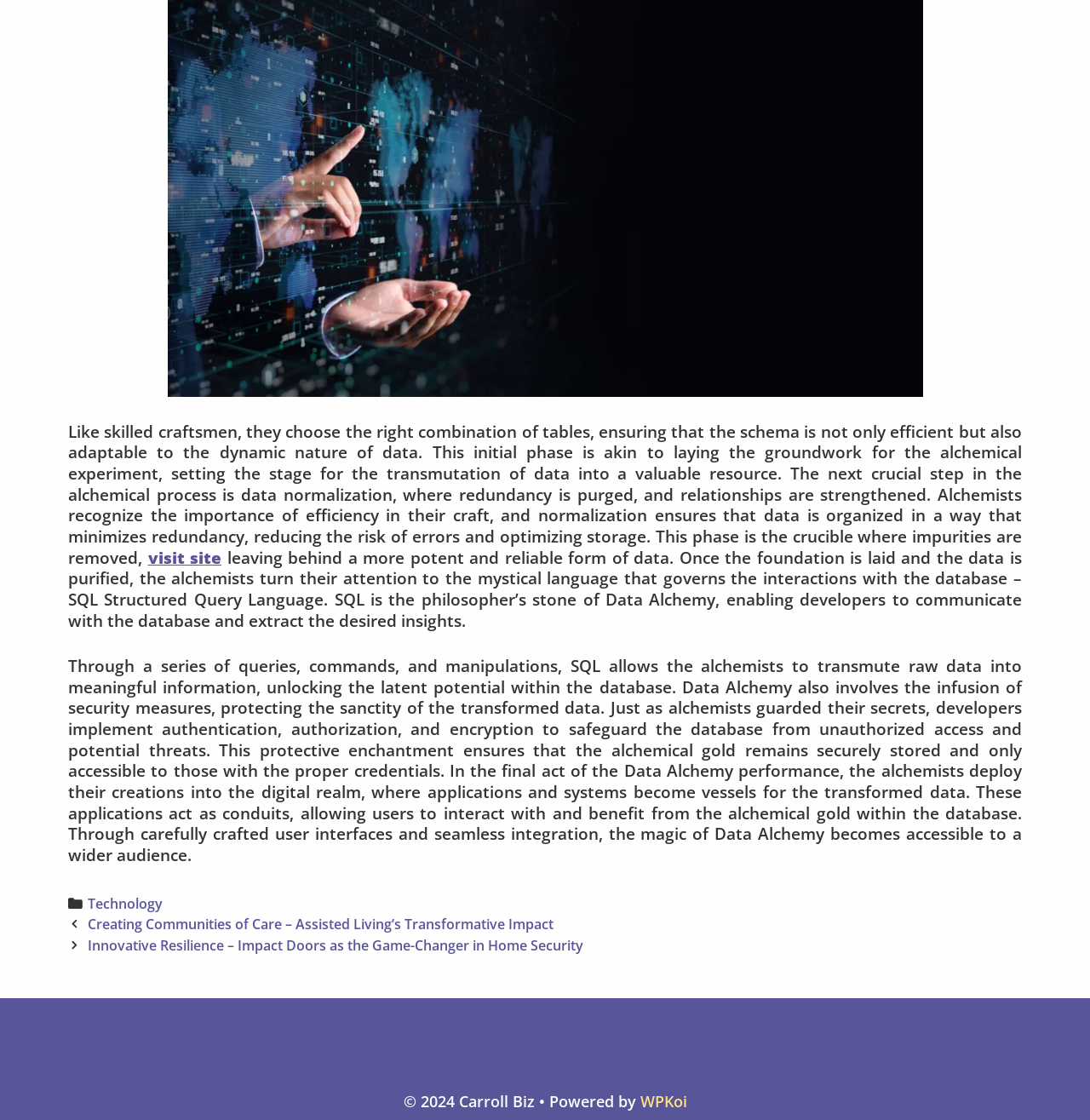Determine the bounding box coordinates of the UI element that matches the following description: "WPKoi". The coordinates should be four float numbers between 0 and 1 in the format [left, top, right, bottom].

[0.587, 0.974, 0.63, 0.992]